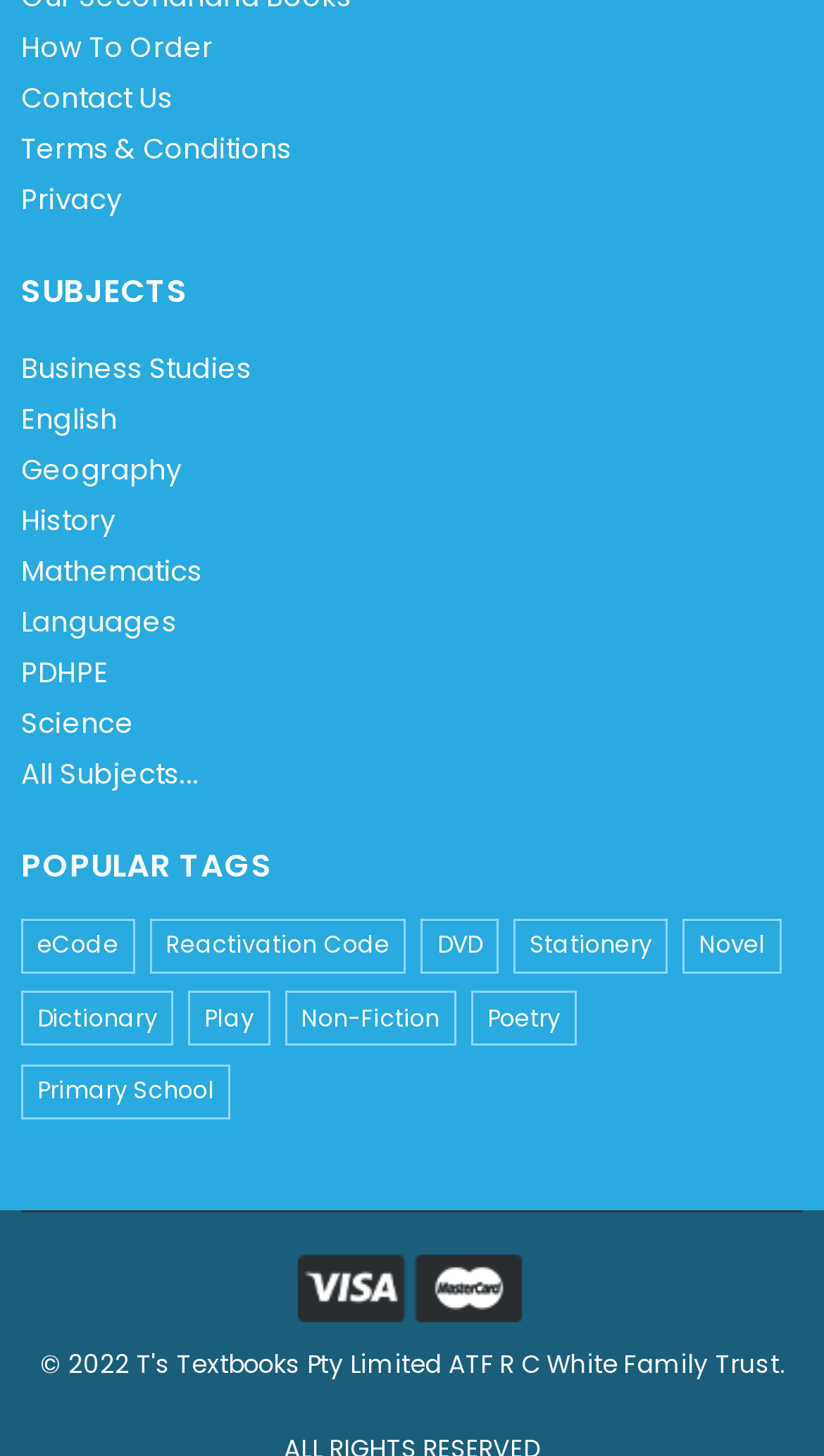Respond concisely with one word or phrase to the following query:
How many subjects are listed on the webpage?

11